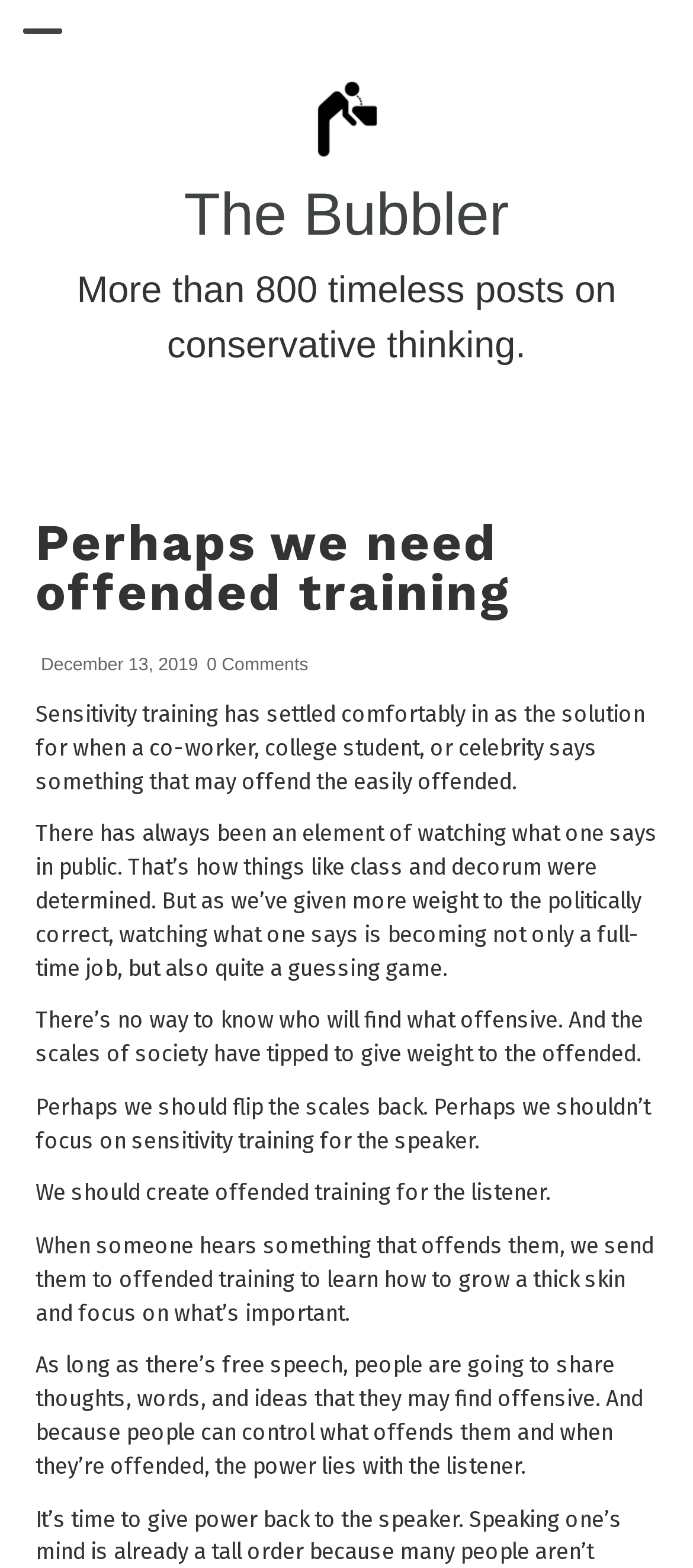Given the description of a UI element: "0 Comments", identify the bounding box coordinates of the matching element in the webpage screenshot.

[0.298, 0.419, 0.445, 0.431]